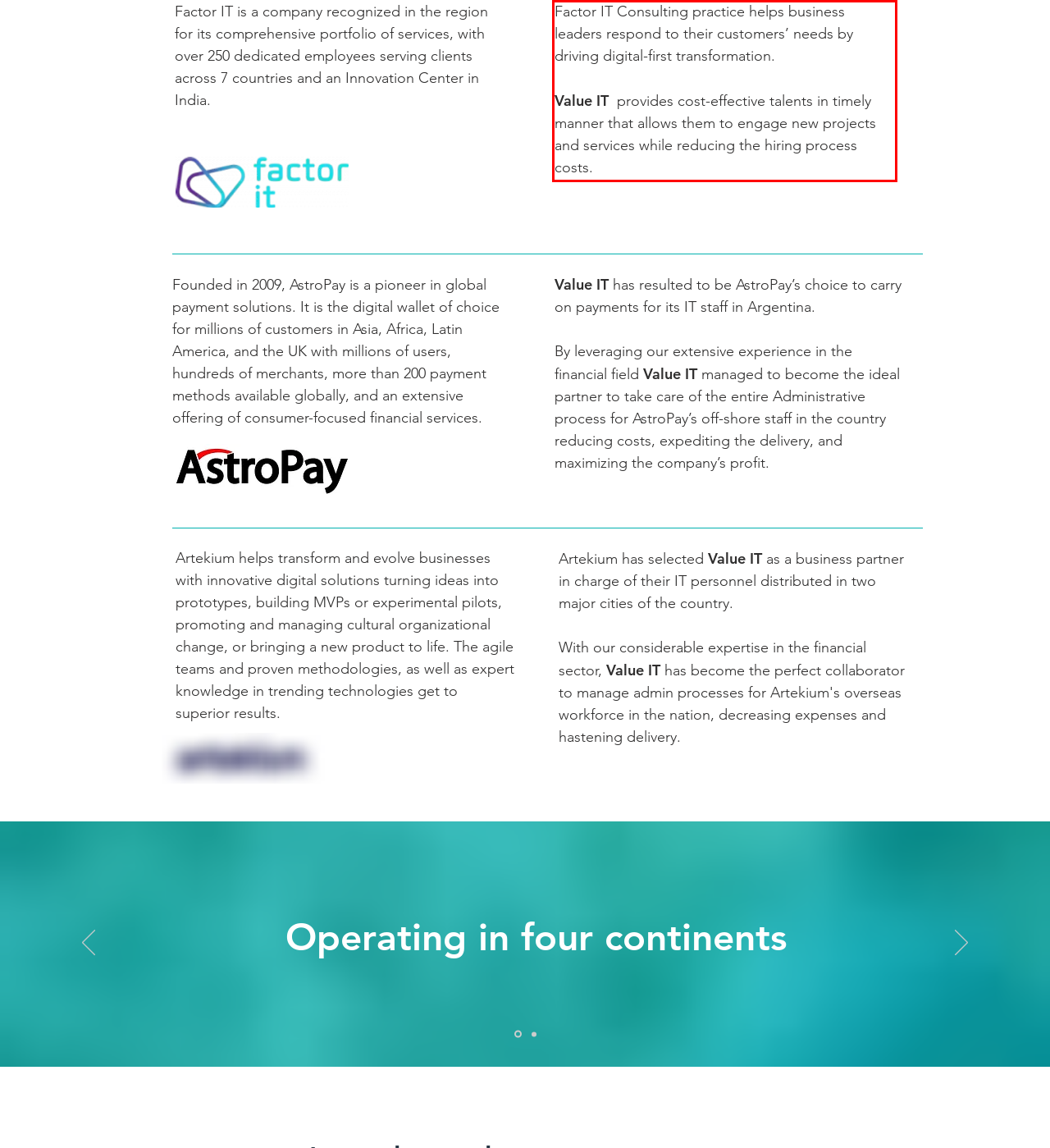Examine the webpage screenshot and use OCR to obtain the text inside the red bounding box.

Factor IT Consulting practice helps business leaders respond to their customers’ needs by driving digital-first transformation. Value IT provides cost-effective talents in timely manner that allows them to engage new projects and services while reducing the hiring process costs.